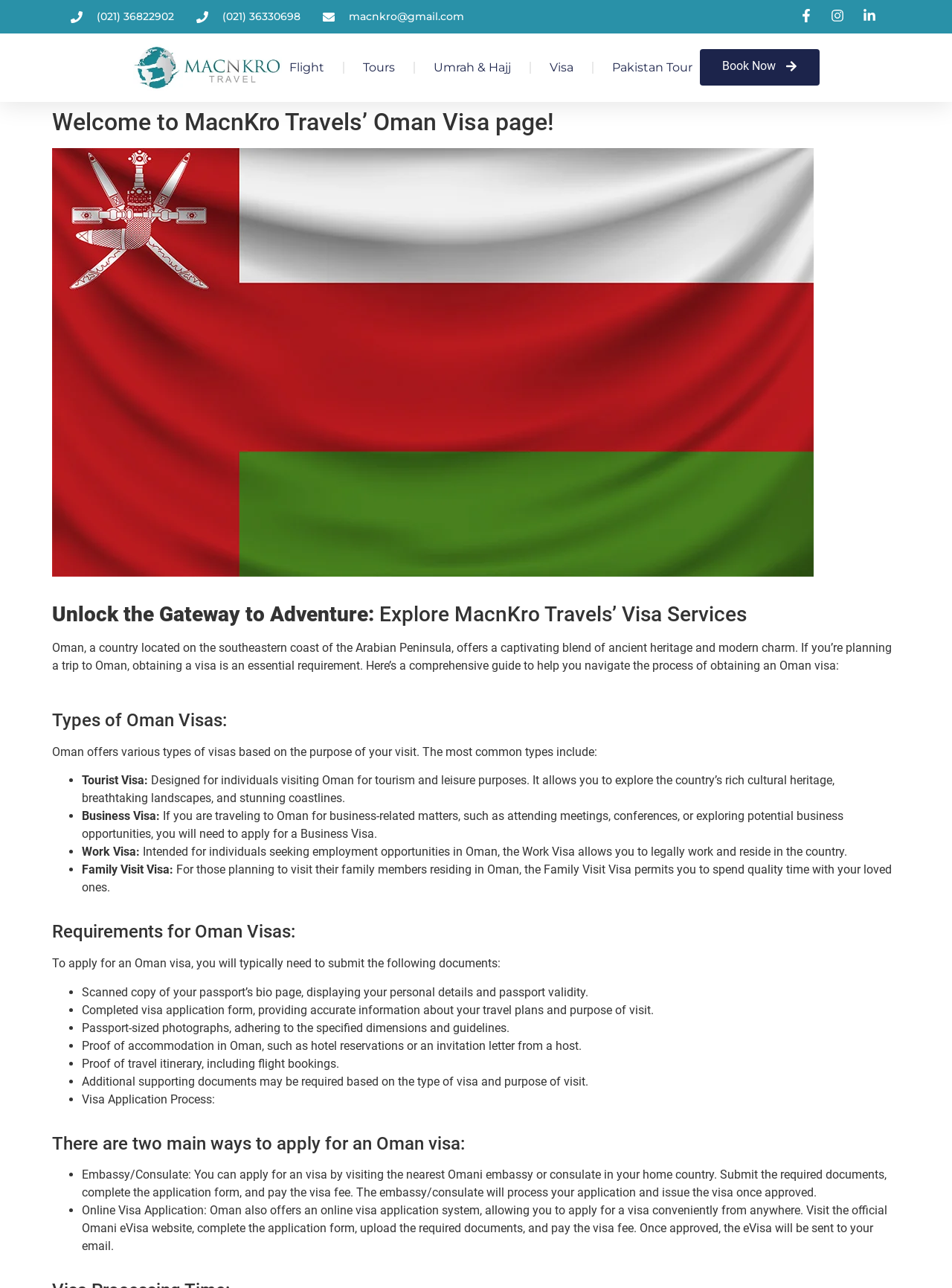What types of visas does Oman offer?
Look at the image and answer the question using a single word or phrase.

Tourist, Business, Work, Family Visit